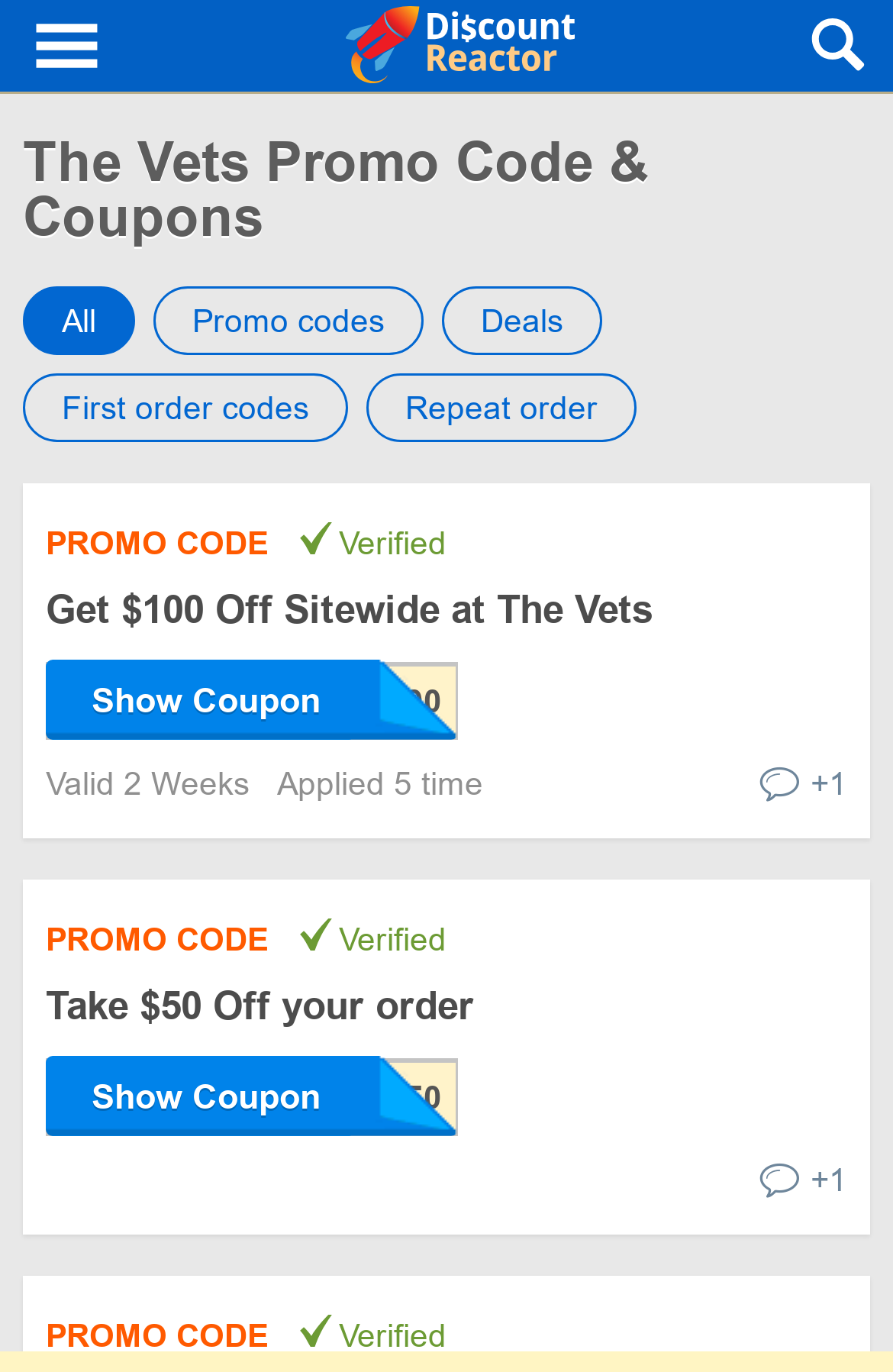Pinpoint the bounding box coordinates of the element you need to click to execute the following instruction: "Click WOOF50 Show Coupon". The bounding box should be represented by four float numbers between 0 and 1, in the format [left, top, right, bottom].

[0.051, 0.77, 0.513, 0.828]